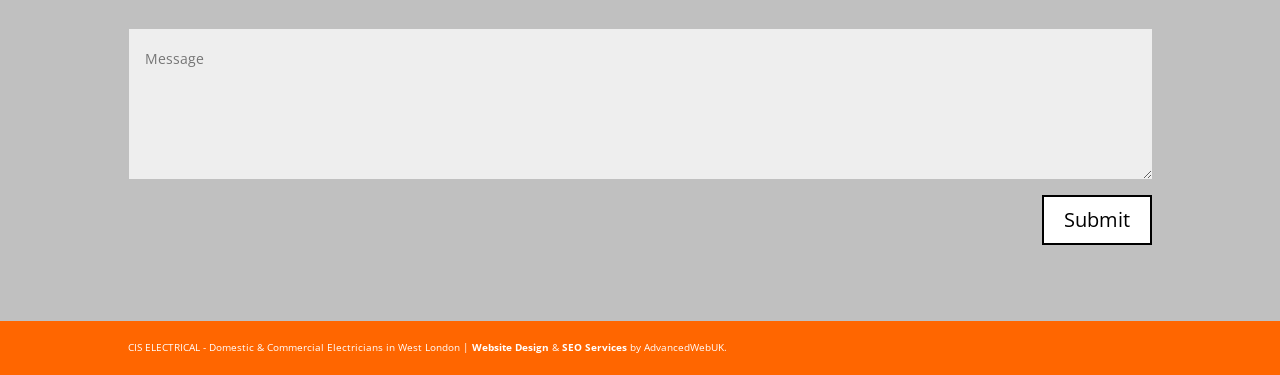Find the coordinates for the bounding box of the element with this description: "name="et_pb_contact_message_0" placeholder="Message"".

[0.101, 0.076, 0.9, 0.476]